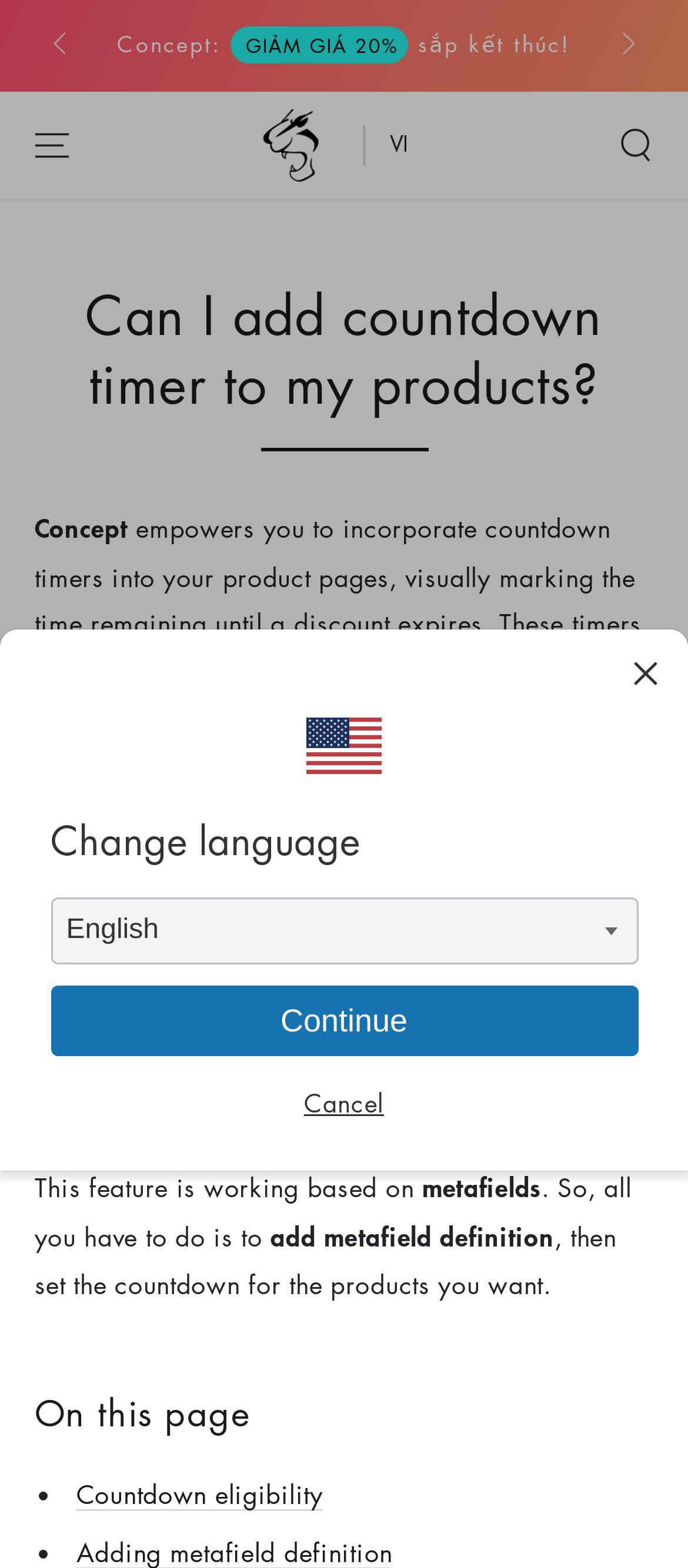Given the element description "parent_node: On this page aria-label="Anchor"" in the screenshot, predict the bounding box coordinates of that UI element.

[0.373, 0.89, 0.427, 0.913]